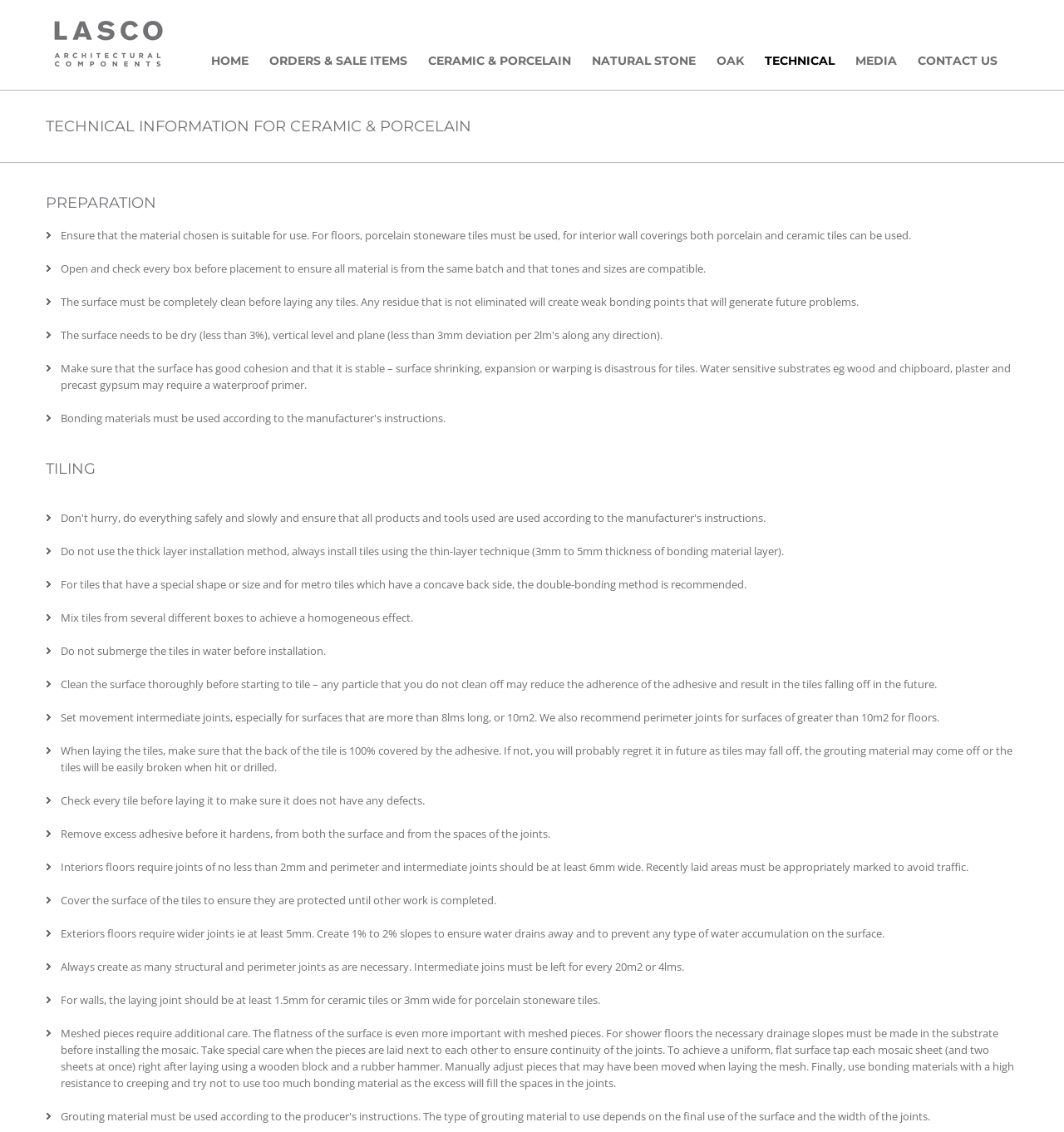Identify the main heading from the webpage and provide its text content.

TECHNICAL INFORMATION FOR CERAMIC & PORCELAIN